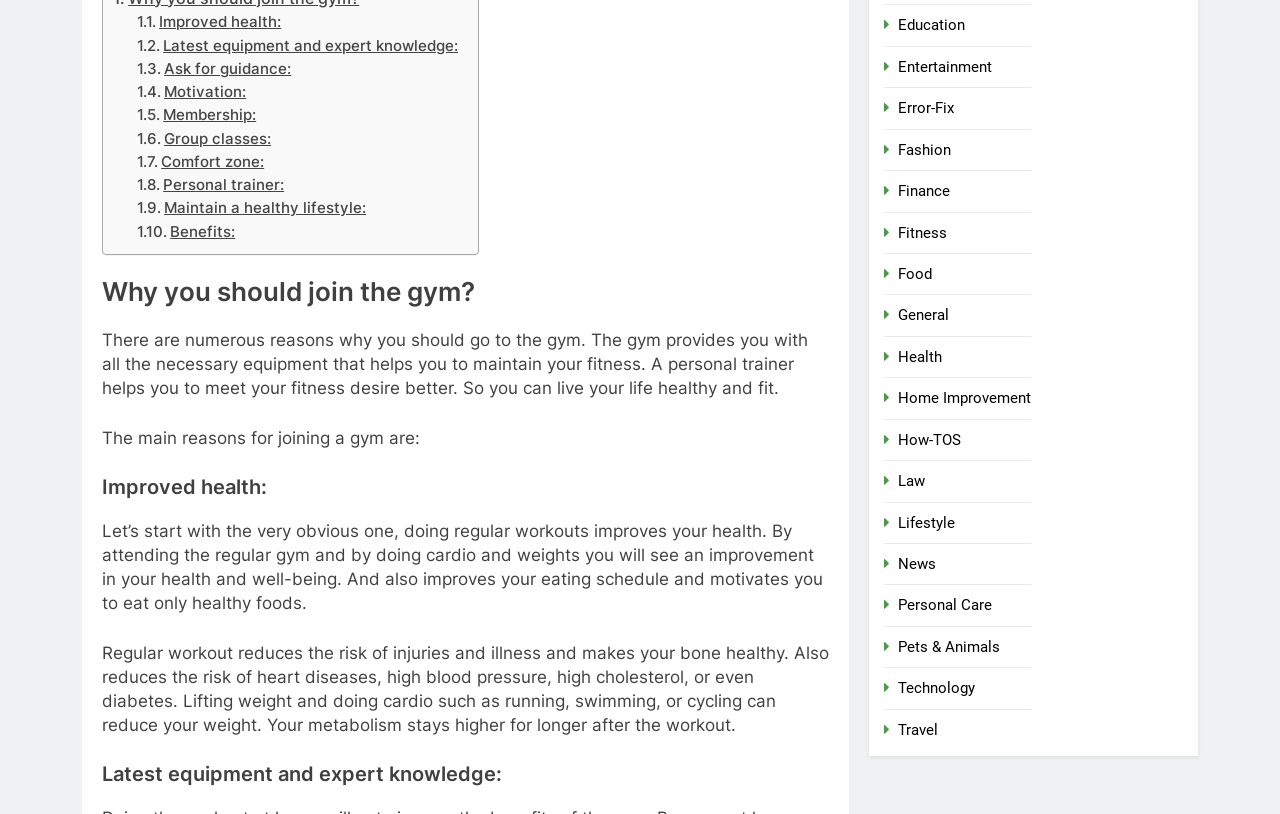Please identify the bounding box coordinates of the clickable area that will fulfill the following instruction: "Contact us via phone". The coordinates should be in the format of four float numbers between 0 and 1, i.e., [left, top, right, bottom].

None